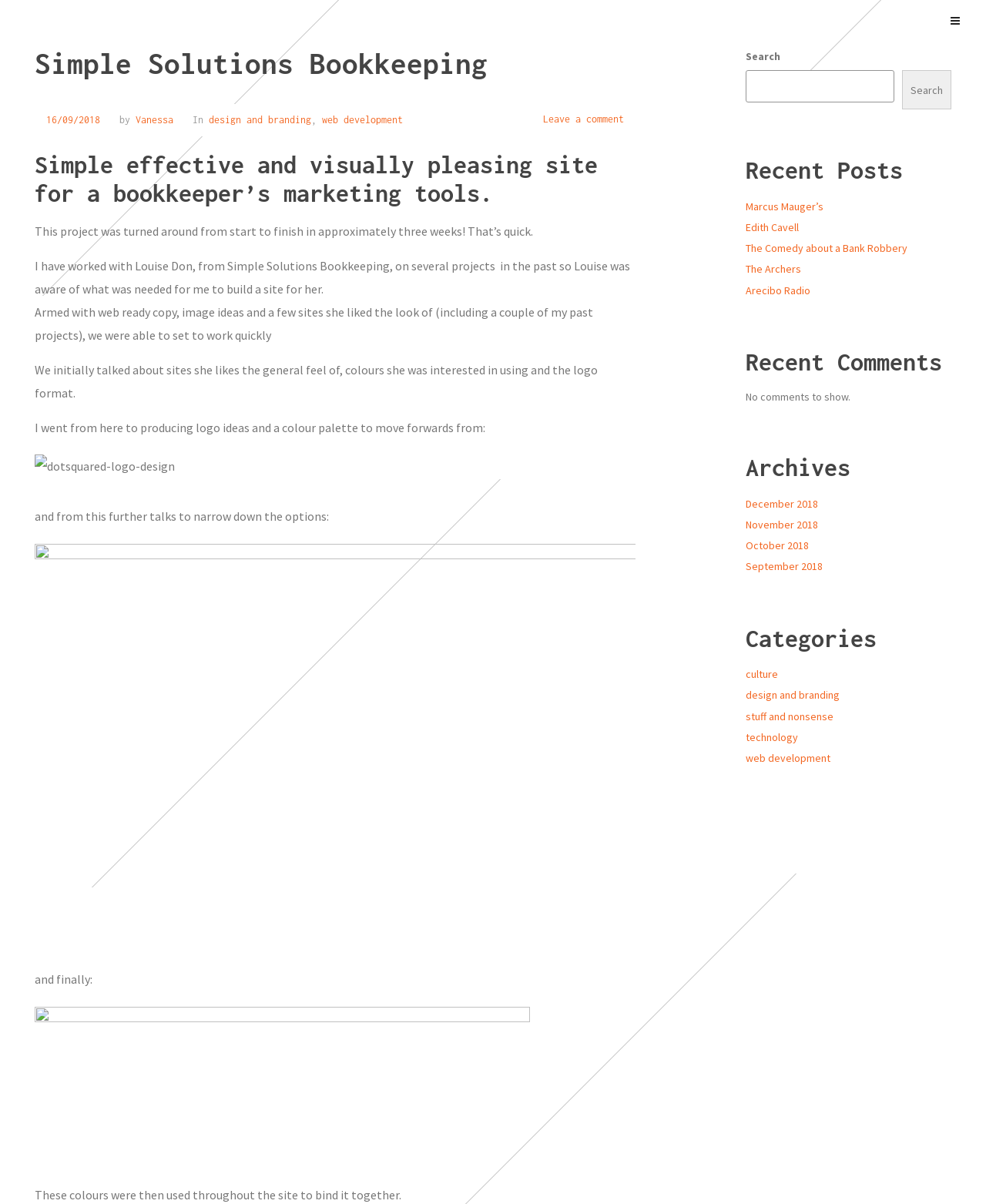Identify the bounding box coordinates necessary to click and complete the given instruction: "Click the dotSquared link".

[0.035, 0.008, 0.144, 0.034]